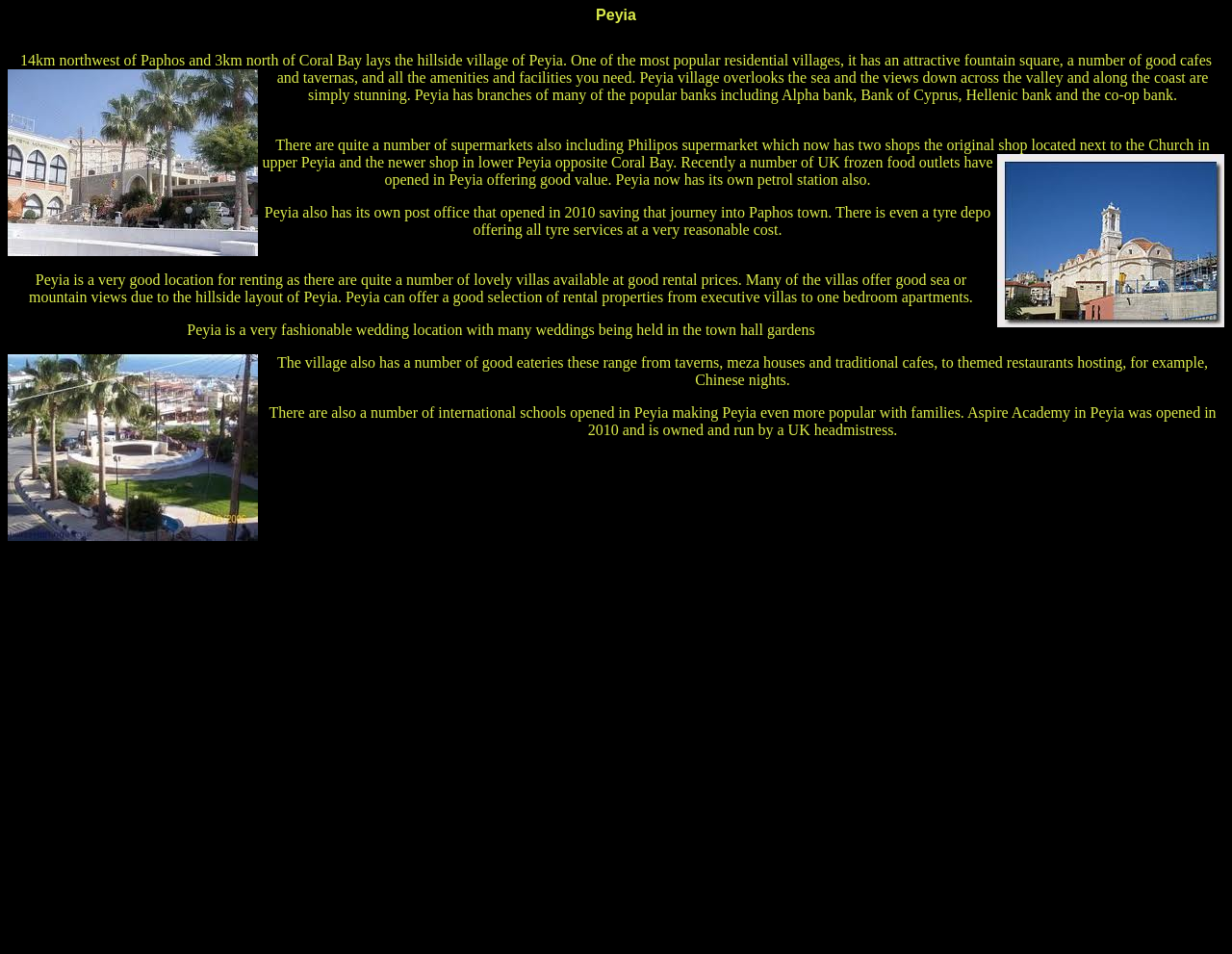Using the elements shown in the image, answer the question comprehensively: What type of schools are available in Peyia?

According to the webpage, there are international schools available in Peyia, including Aspire Academy, which was opened in 2010 and is owned and run by a UK headmistress, making Peyia a popular location for families.